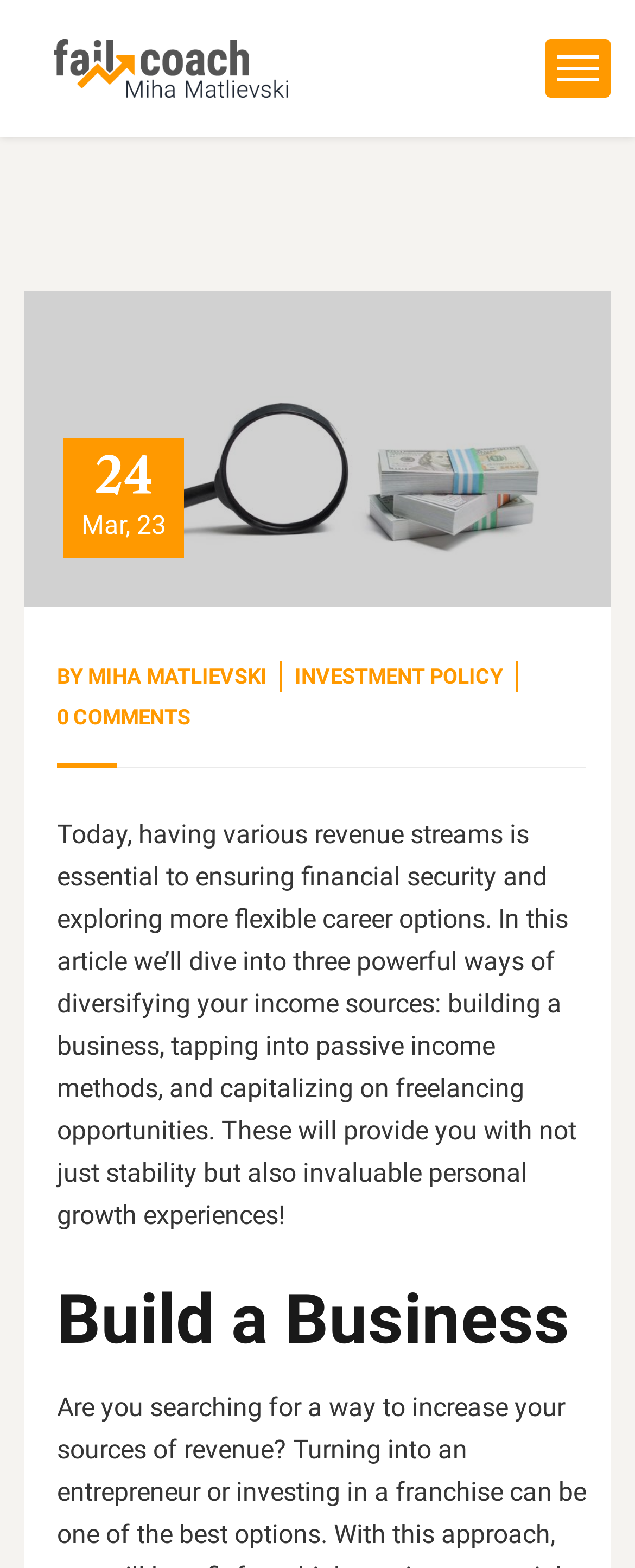Examine the image and give a thorough answer to the following question:
What is the main topic of the article?

The main topic of the article can be determined by looking at the StaticText 'Today, having various revenue streams is essential to ensuring financial security and exploring more flexible career options...' which suggests that the article is about diversifying income sources.